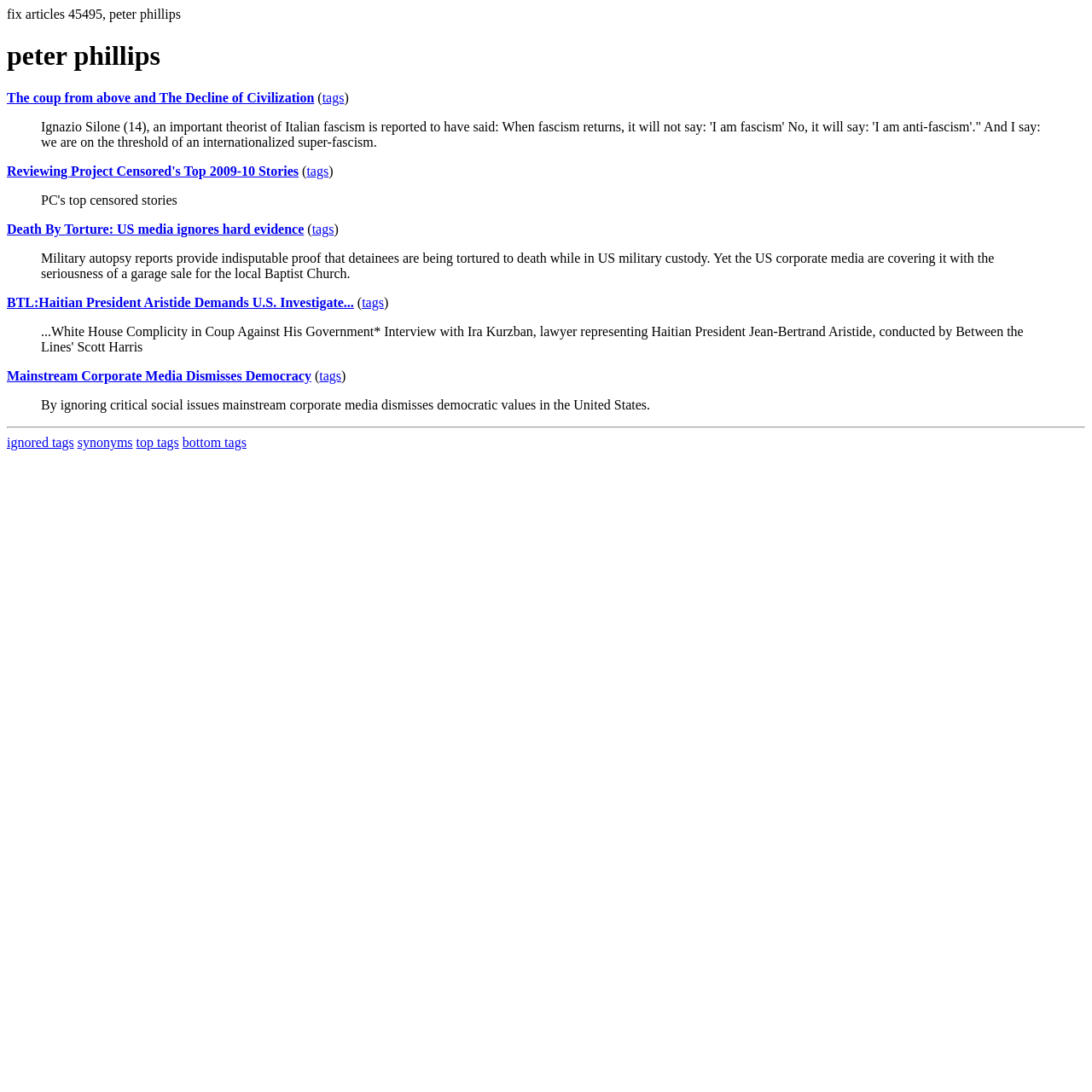Please examine the image and answer the question with a detailed explanation:
What type of content is presented on this webpage?

The webpage contains multiple blockquote elements with text content, which suggests that the webpage is presenting a collection of articles, quotes, or excerpts from various sources.